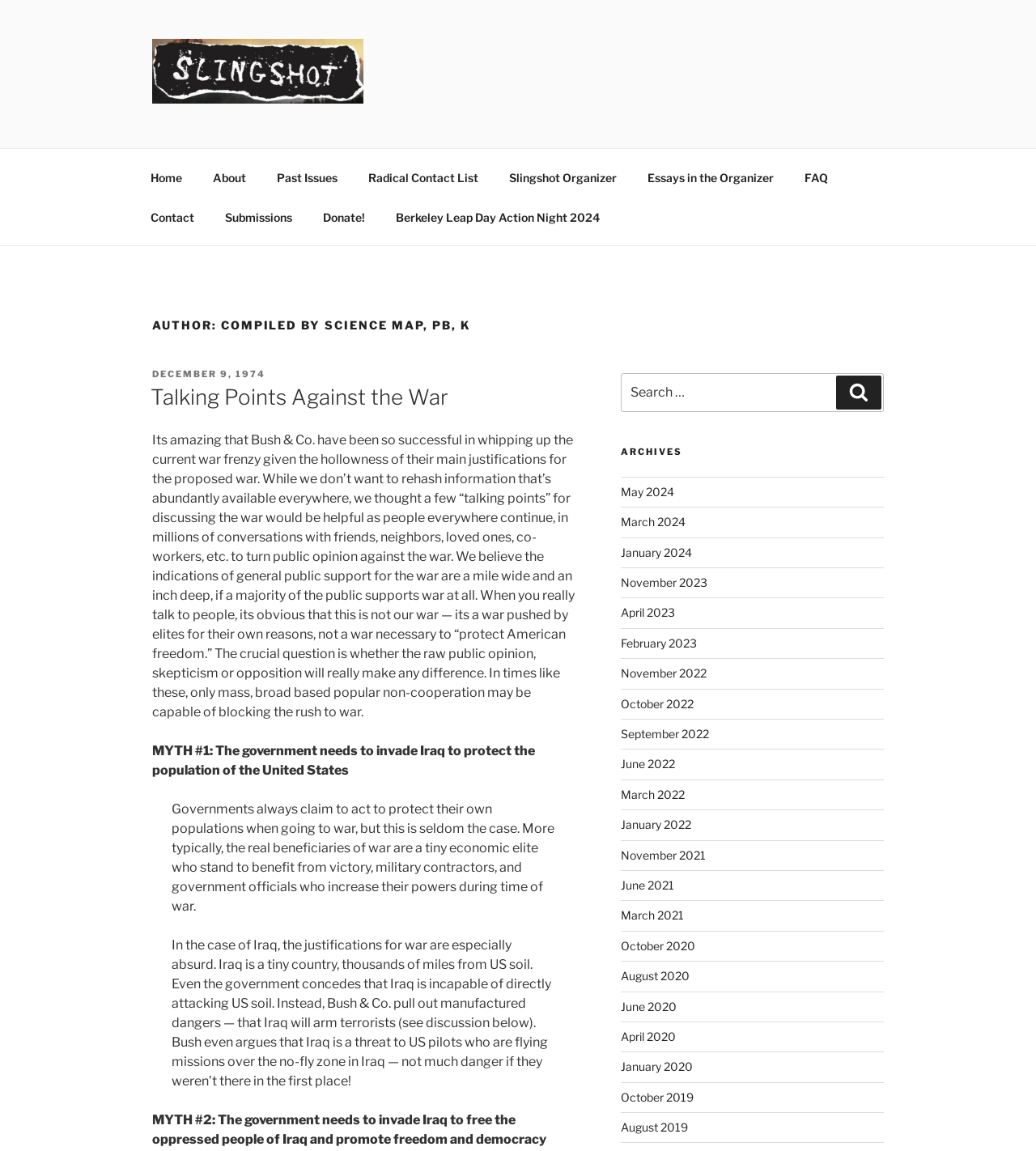Based on the image, provide a detailed and complete answer to the question: 
What is the date of the posted article?

The date of the posted article can be found in the link element with the text 'DECEMBER 9, 1974' which is a child of the HeaderAsNonLandmark element.